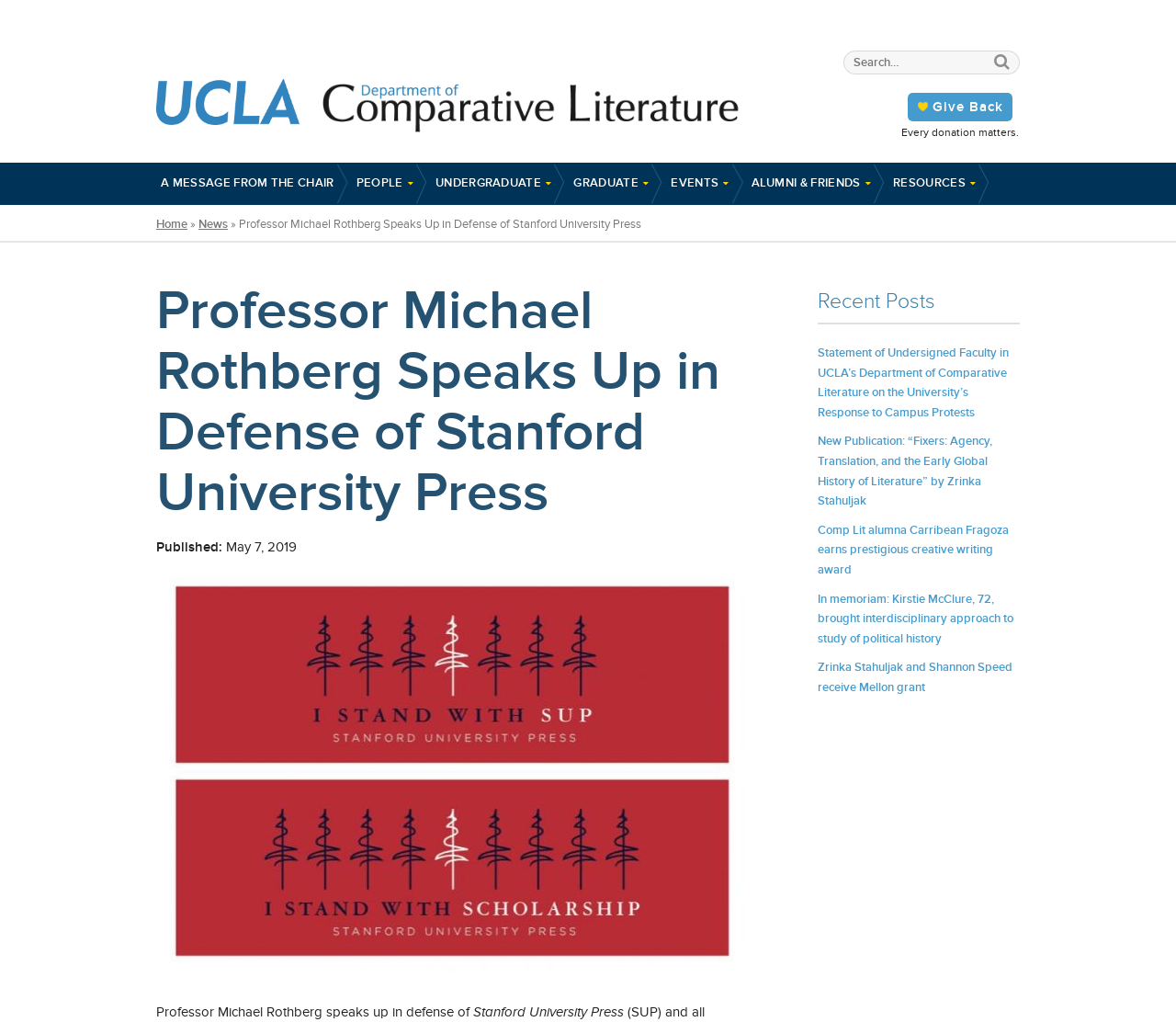Locate the coordinates of the bounding box for the clickable region that fulfills this instruction: "Read the news".

[0.169, 0.213, 0.194, 0.226]